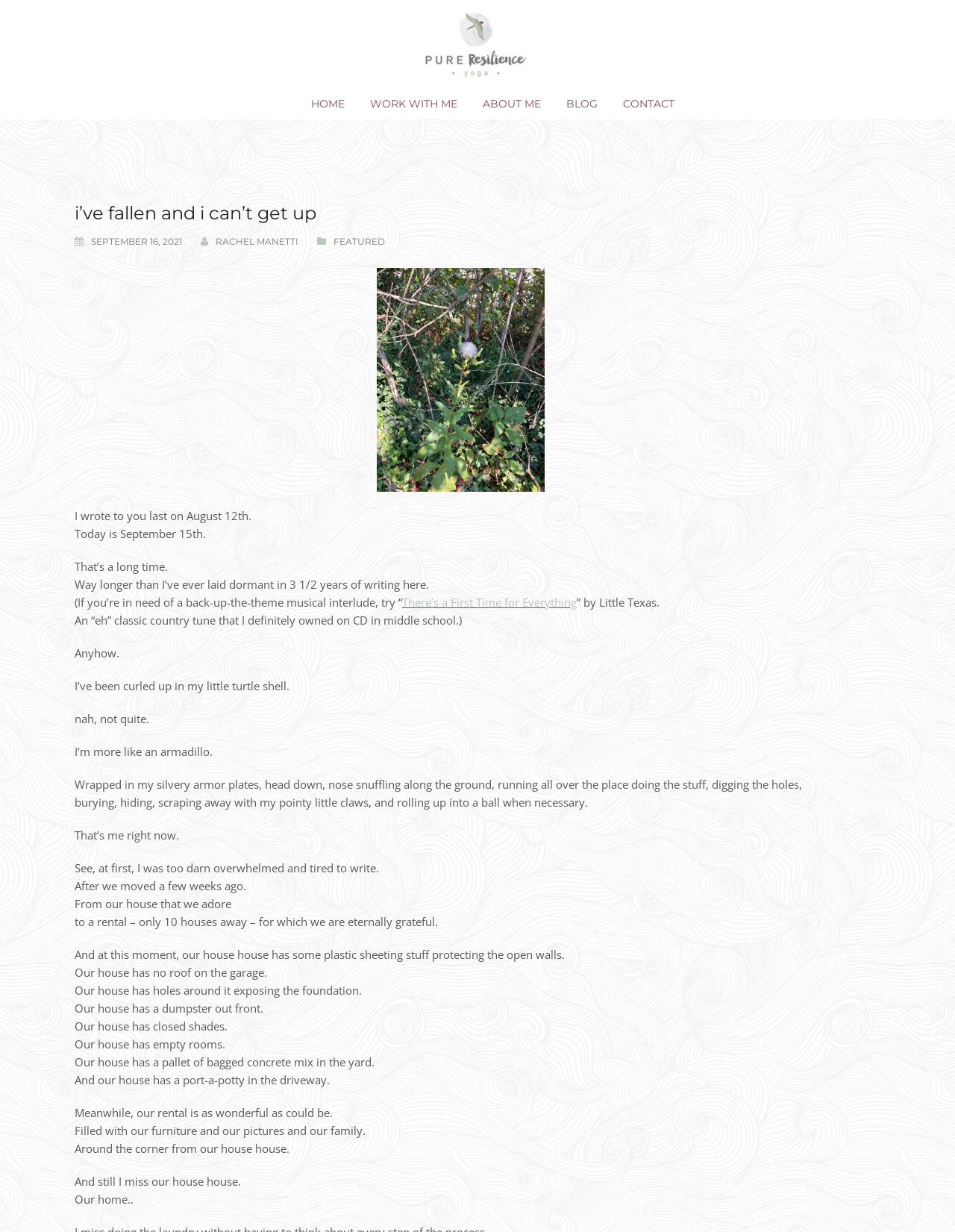Please identify the bounding box coordinates of the region to click in order to complete the given instruction: "Click on the 'SEPTEMBER 16, 2021' link". The coordinates should be four float numbers between 0 and 1, i.e., [left, top, right, bottom].

[0.095, 0.192, 0.191, 0.201]